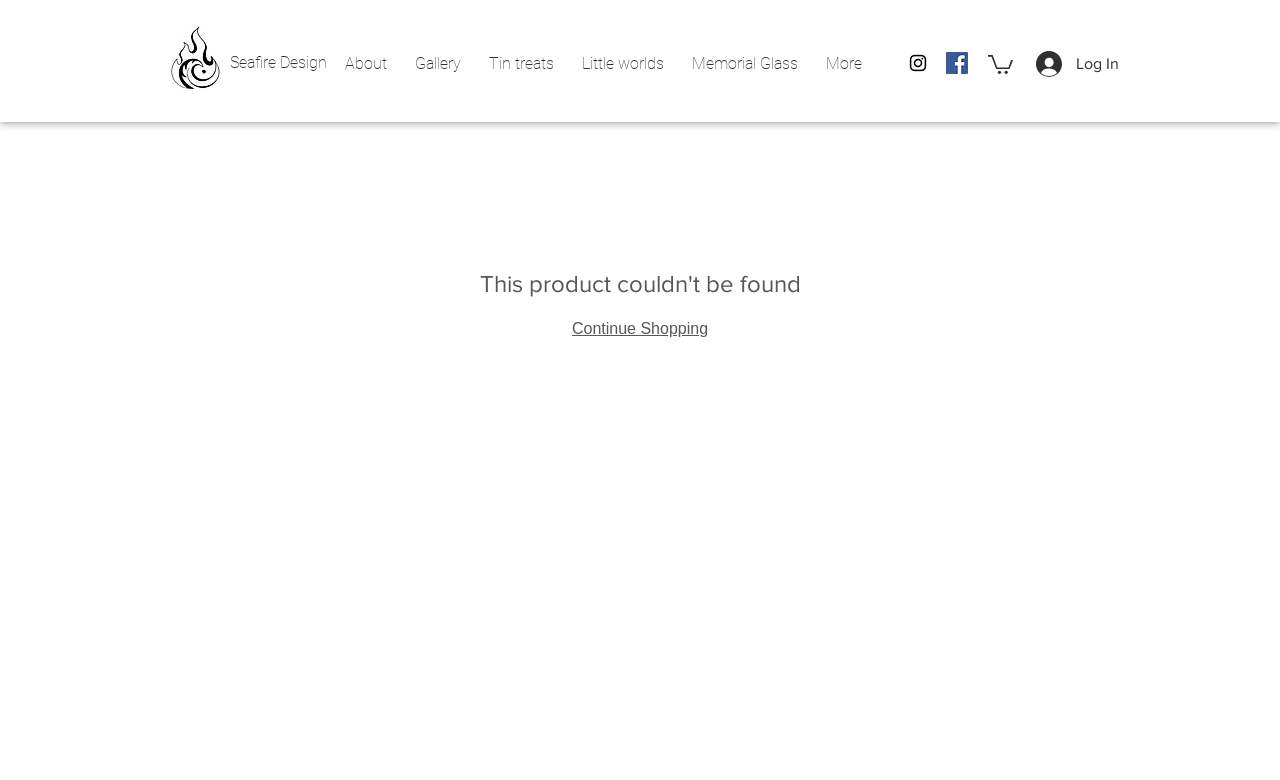Identify the bounding box coordinates for the element you need to click to achieve the following task: "Click the Seafire Design logo". The coordinates must be four float values ranging from 0 to 1, formatted as [left, top, right, bottom].

[0.125, 0.029, 0.18, 0.119]